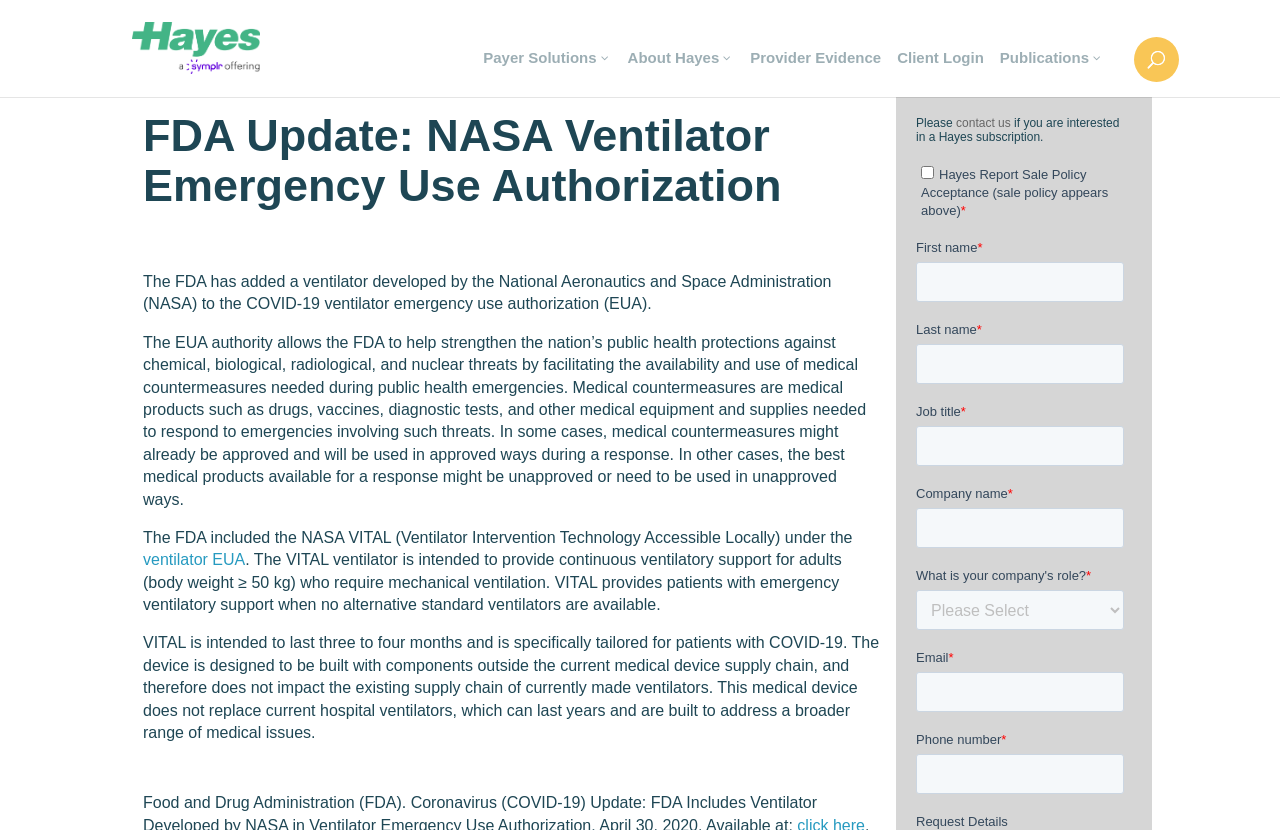Reply to the question with a single word or phrase:
What is the expected lifespan of the VITAL ventilator?

Three to four months